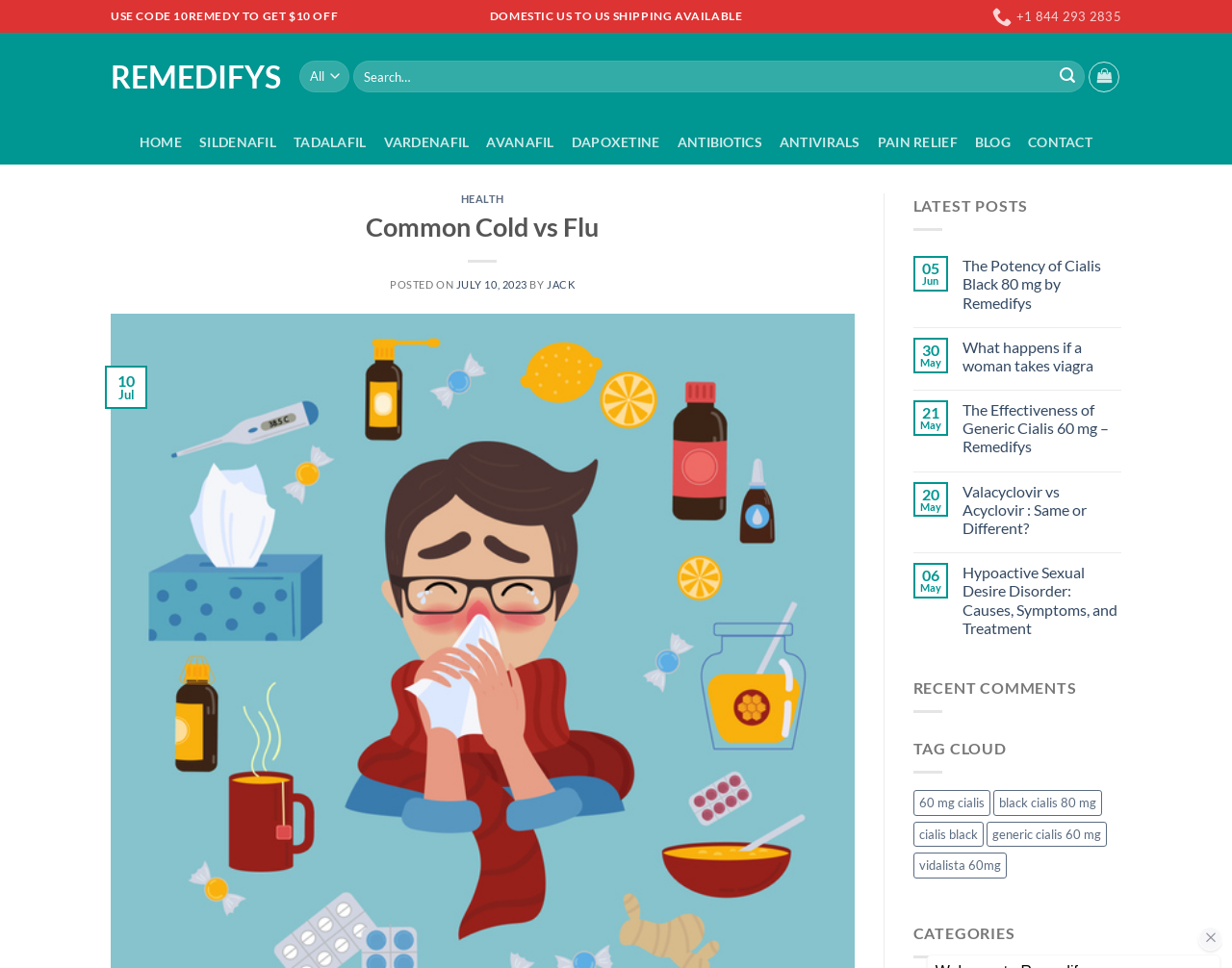Identify the bounding box for the element characterized by the following description: "Pain Relief".

[0.712, 0.124, 0.777, 0.17]